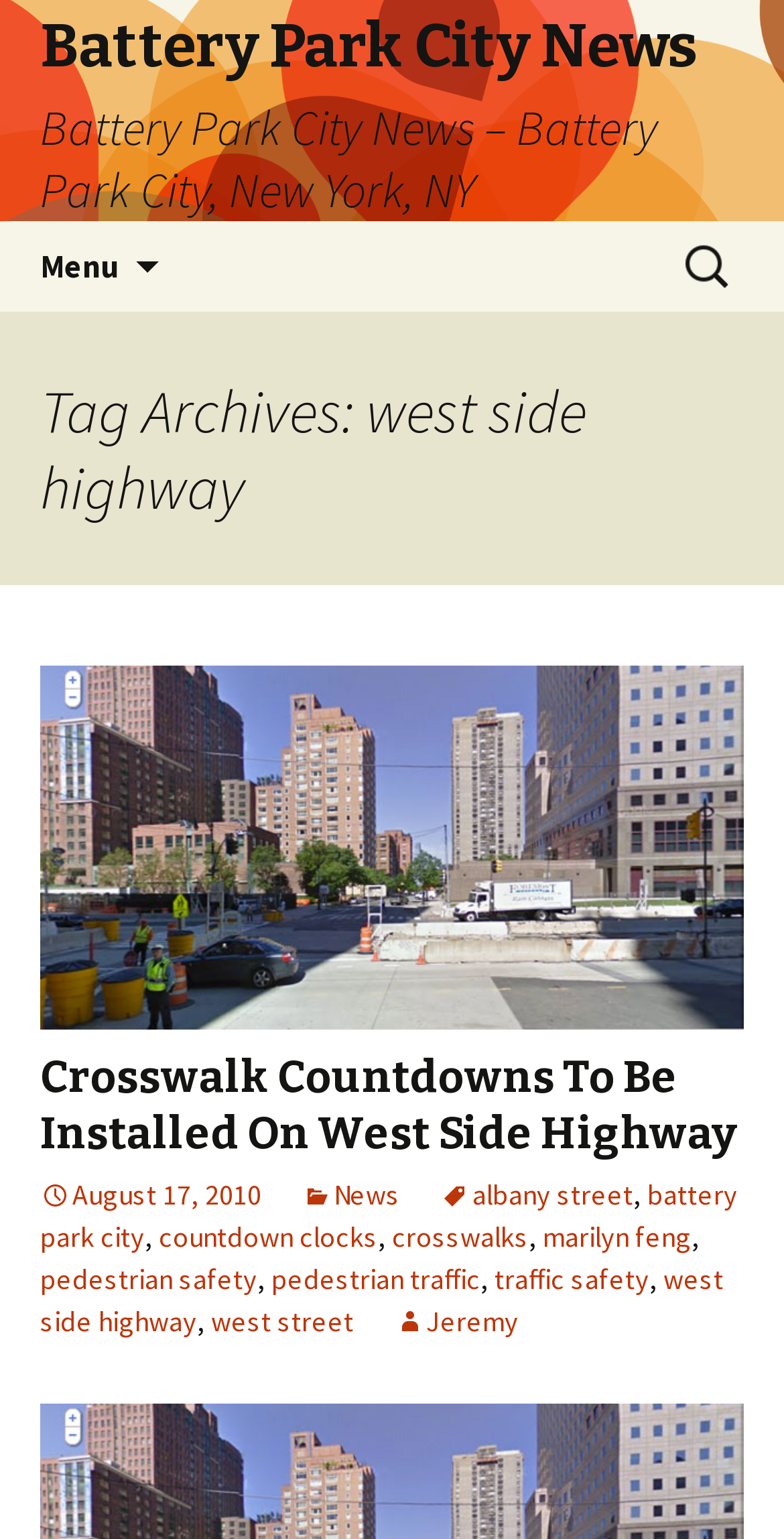Locate the bounding box coordinates of the clickable area needed to fulfill the instruction: "Toggle Navigation".

None